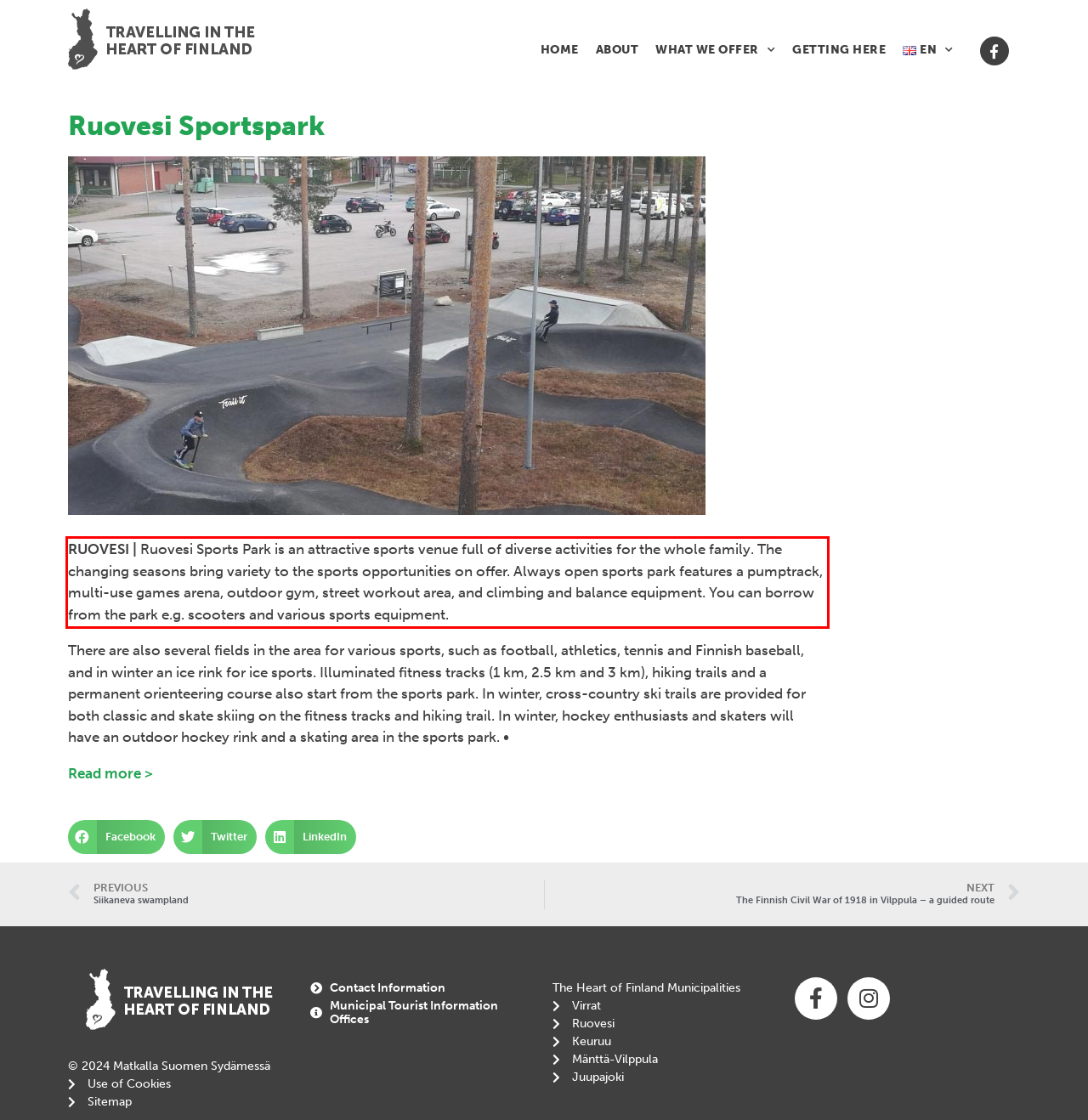The screenshot you have been given contains a UI element surrounded by a red rectangle. Use OCR to read and extract the text inside this red rectangle.

RUOVESI | Ruovesi Sports Park is an attractive sports venue full of diverse activities for the whole family. The changing seasons bring variety to the sports opportunities on offer. Always open sports park features a pumptrack, multi-use games arena, outdoor gym, street workout area, and climbing and balance equipment. You can borrow from the park e.g. scooters and various sports equipment.